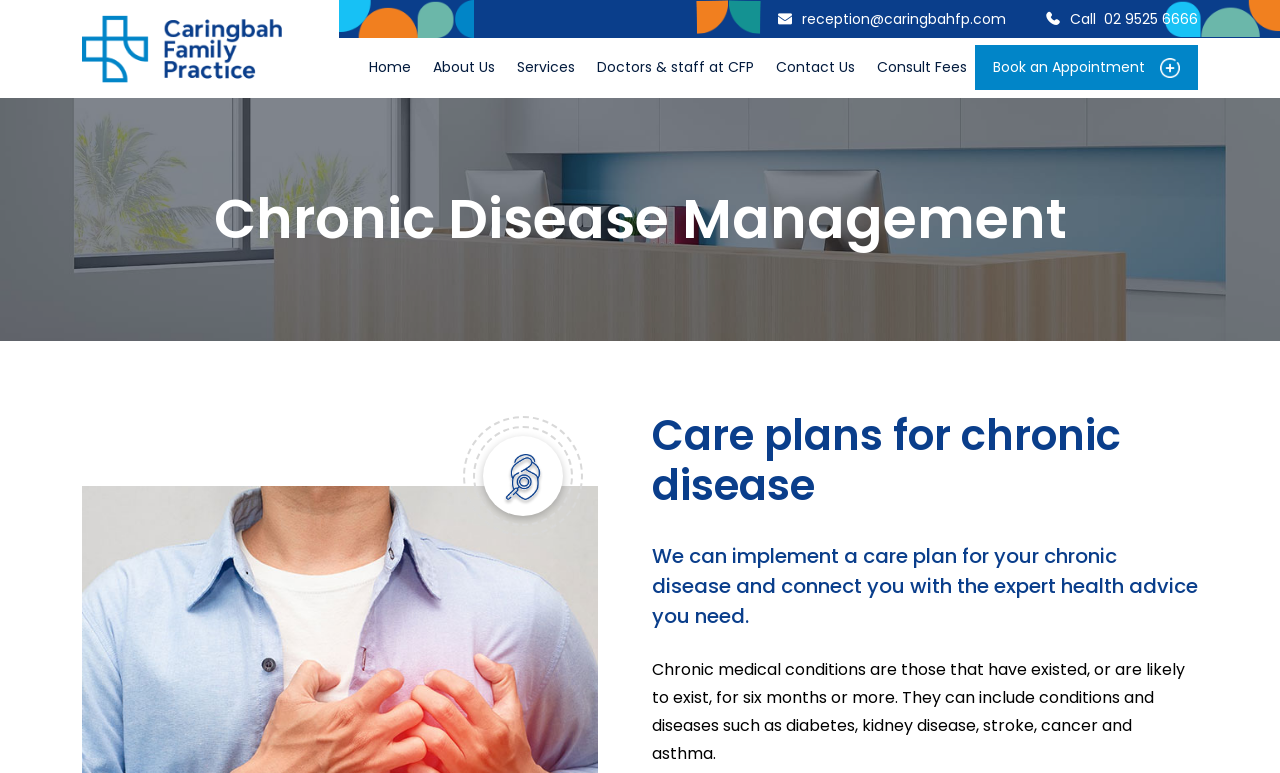Identify the bounding box coordinates of the region that needs to be clicked to carry out this instruction: "Go to the home page". Provide these coordinates as four float numbers ranging from 0 to 1, i.e., [left, top, right, bottom].

[0.288, 0.073, 0.321, 0.099]